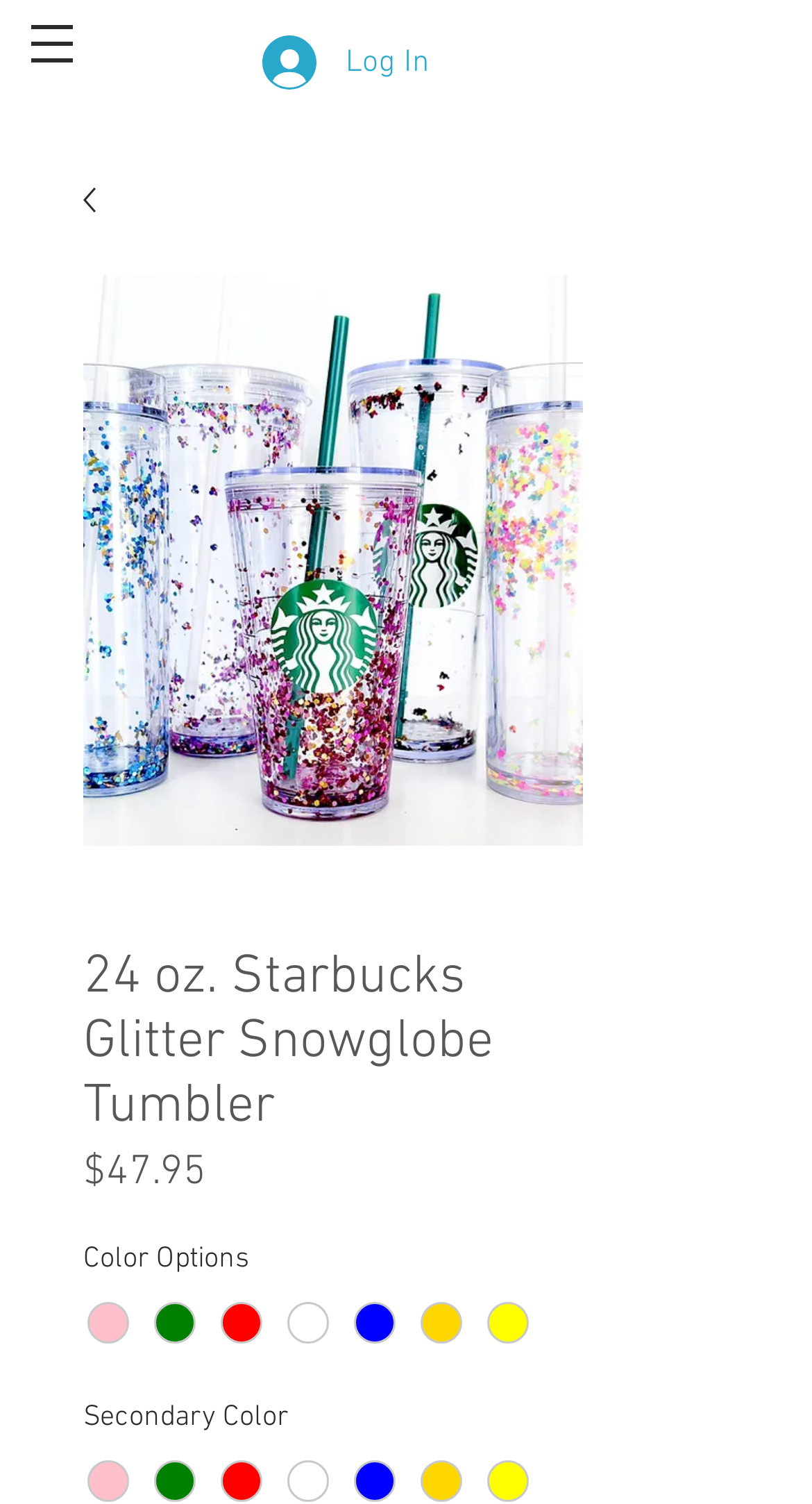What is the name of the product being sold on this webpage?
Using the information from the image, provide a comprehensive answer to the question.

I found the product name by looking at the heading element that says '24 oz. Starbucks Glitter Snowglobe Tumbler' which is located above the product image.